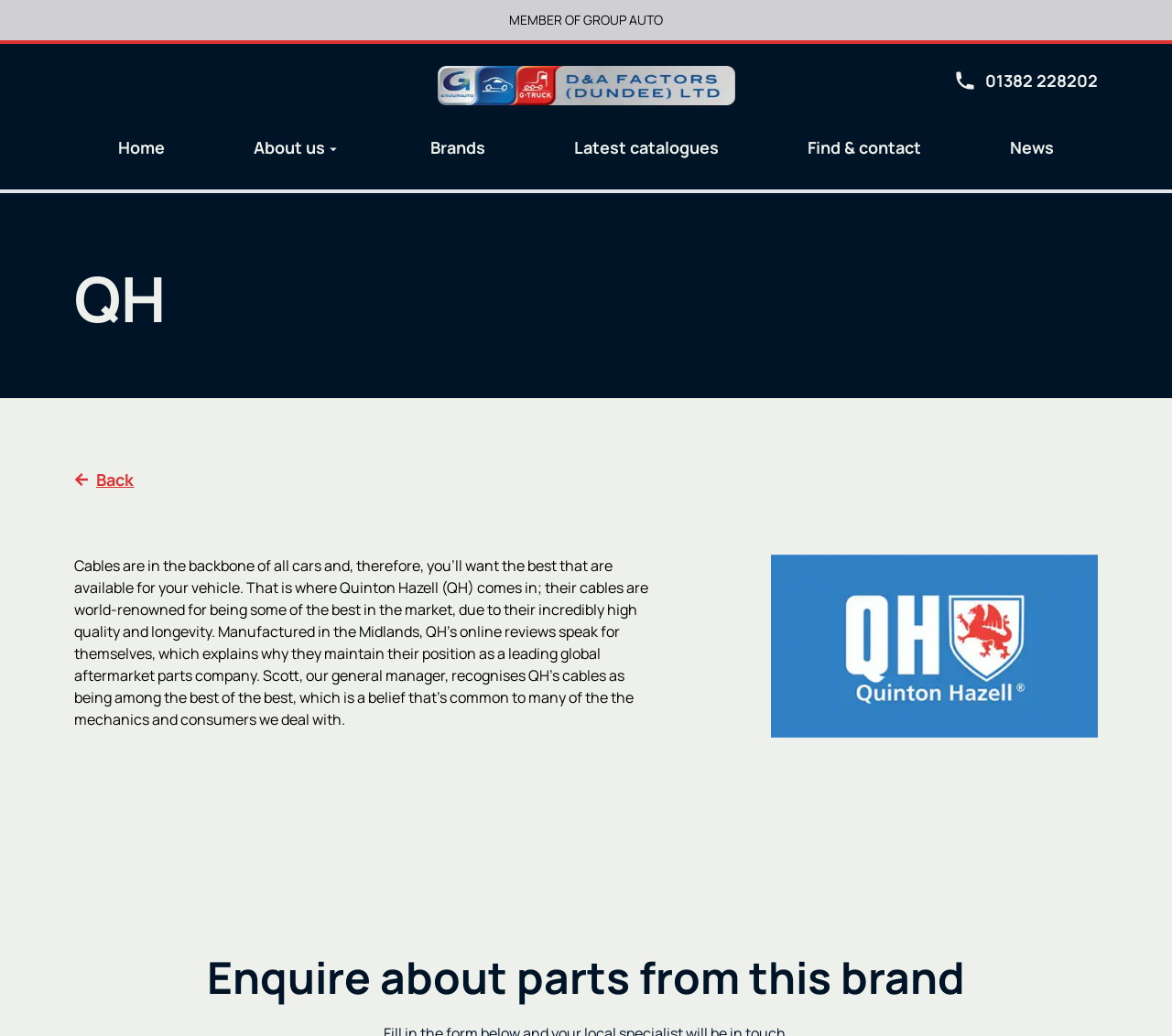Generate a thorough description of the webpage.

The webpage appears to be a company website, specifically for QH, a member of Group Auto. At the top of the page, there is a static text element displaying "MEMBER OF GROUP AUTO". Below this, there are several links and buttons arranged horizontally, including "Site Home", "01382 228202", "Home", "About us", and others. Each of these links and buttons has an associated image.

The "About us" button is positioned to the right of the "Home" link, and has an image attached to it. Below these links and buttons, there are more links arranged vertically, including "About us", "Automotive superstore", "Our team", and "Why GROUPAUTO". These links are positioned to the left of the page.

To the right of these links, there are more links and buttons, including "Brands", "Latest catalogues", "Find & contact", and "News". The "News" link has a heading element associated with it, displaying the text "QH". Below this, there is a button labeled "Back" with an attached image.

Further down the page, there is a large image element displaying the text "QH". Above this image, there is a heading element with the text "Enquire about parts from this brand".